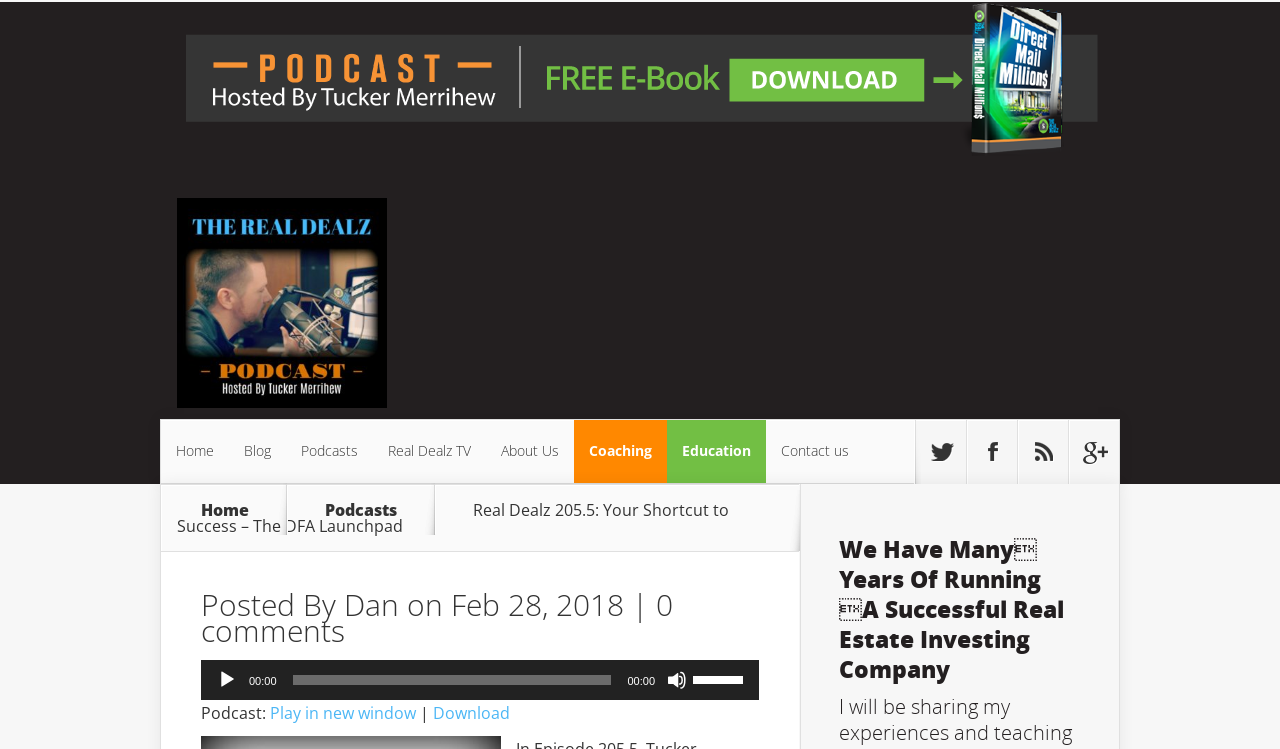Find the bounding box coordinates of the clickable area that will achieve the following instruction: "Click the 'Coaching' link".

[0.448, 0.561, 0.521, 0.645]